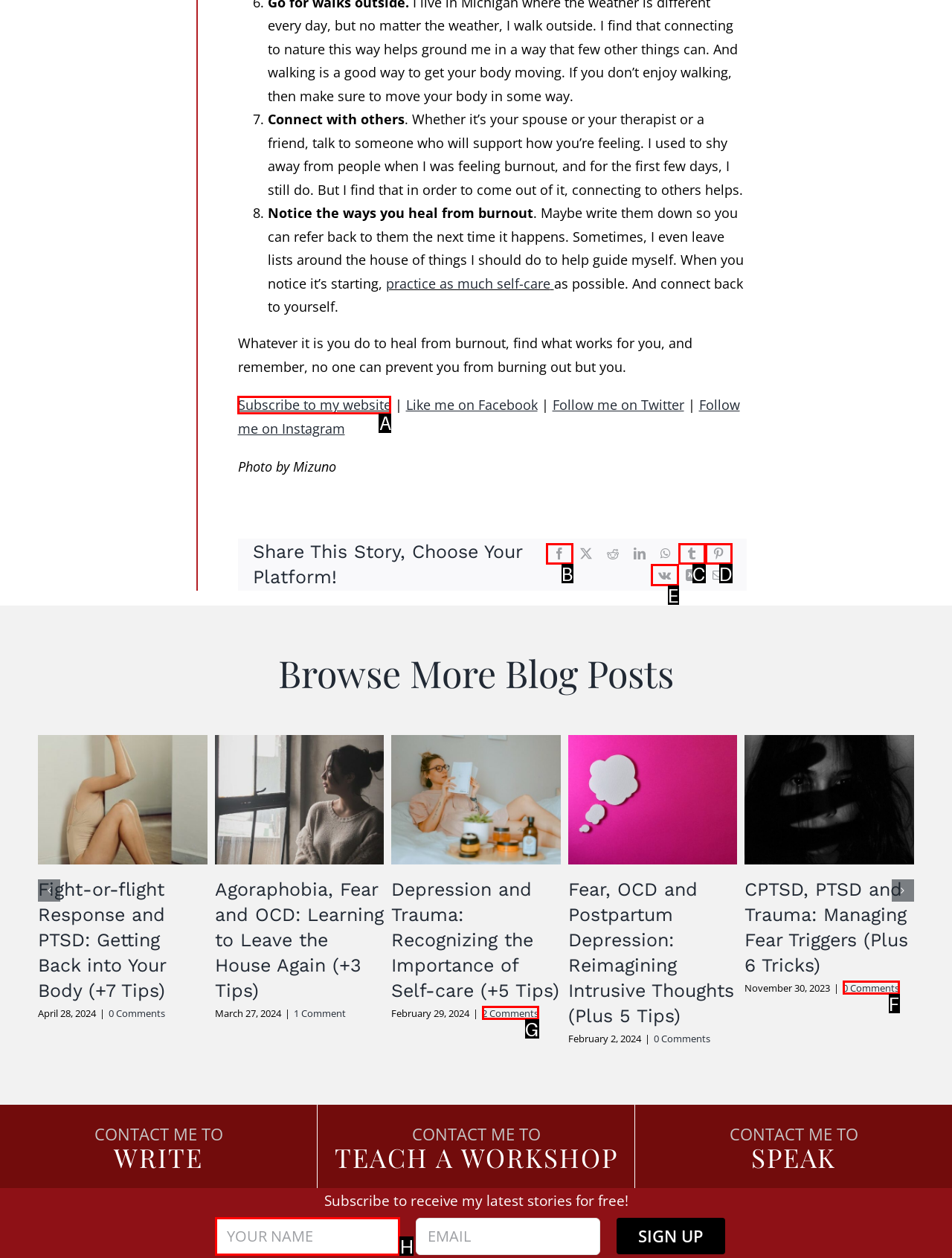Please indicate which HTML element should be clicked to fulfill the following task: Enter your name in the text box. Provide the letter of the selected option.

H